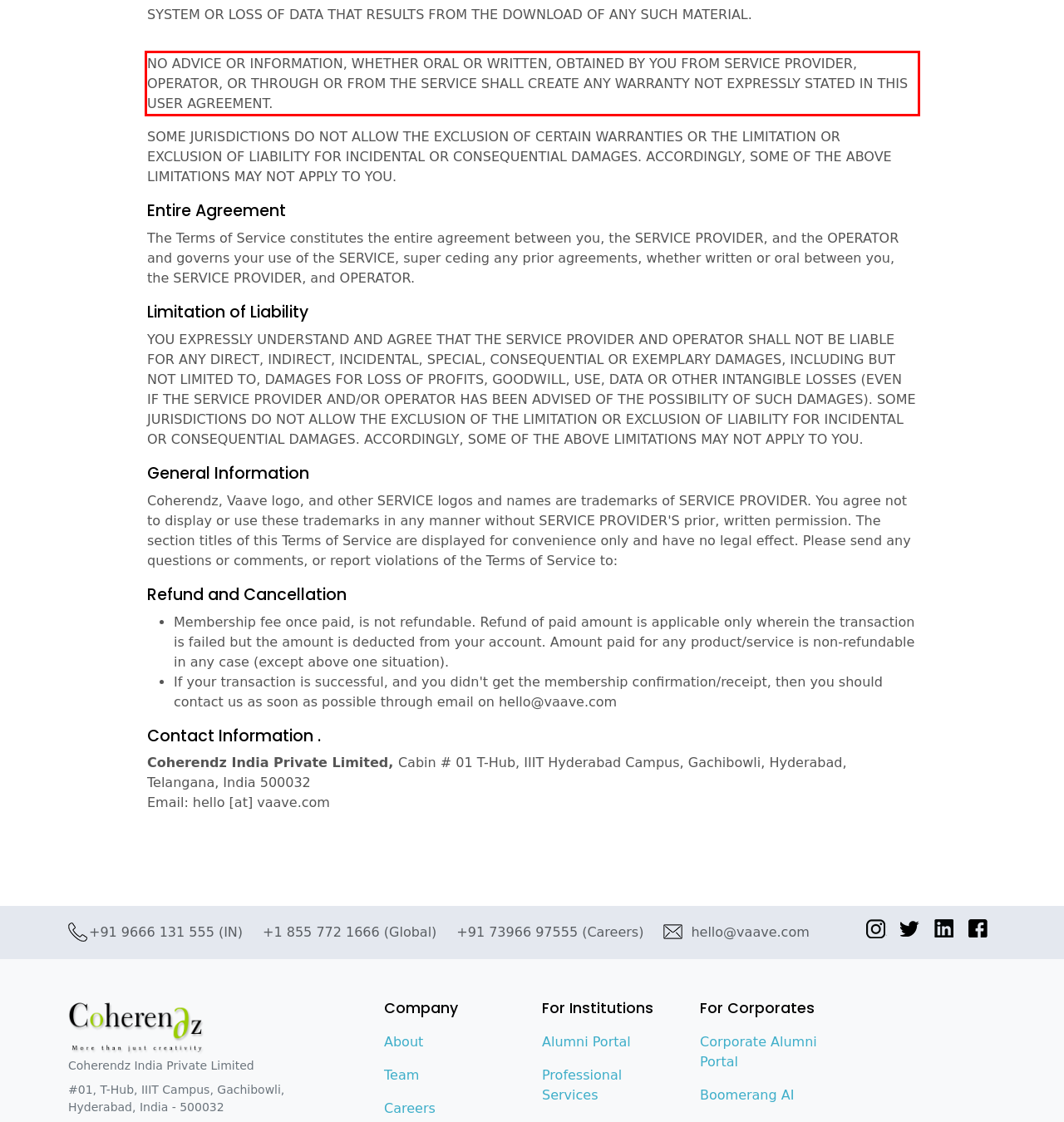Given a screenshot of a webpage, locate the red bounding box and extract the text it encloses.

NO ADVICE OR INFORMATION, WHETHER ORAL OR WRITTEN, OBTAINED BY YOU FROM SERVICE PROVIDER, OPERATOR, OR THROUGH OR FROM THE SERVICE SHALL CREATE ANY WARRANTY NOT EXPRESSLY STATED IN THIS USER AGREEMENT.